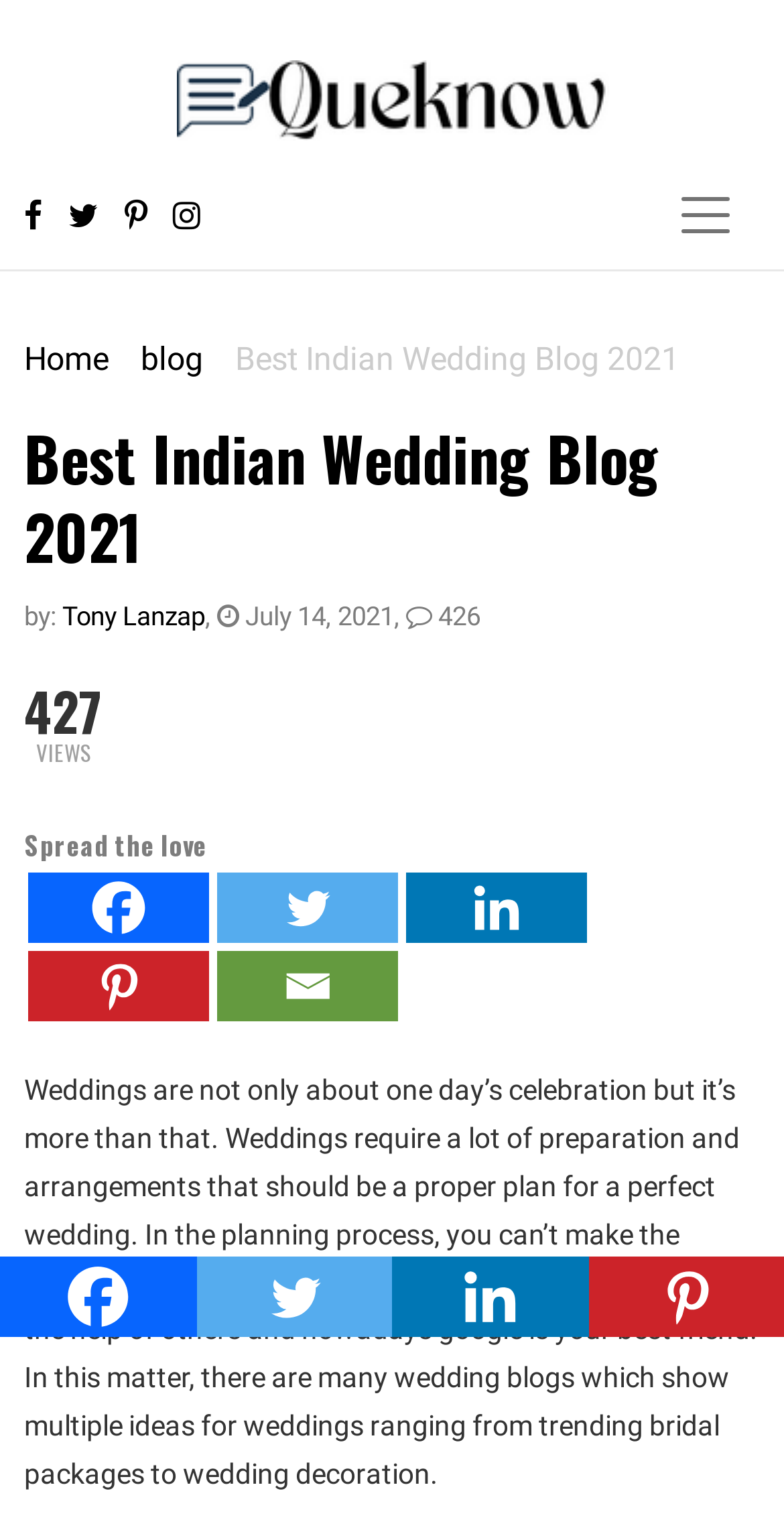Pinpoint the bounding box coordinates for the area that should be clicked to perform the following instruction: "Read more about the author".

[0.079, 0.391, 0.262, 0.411]